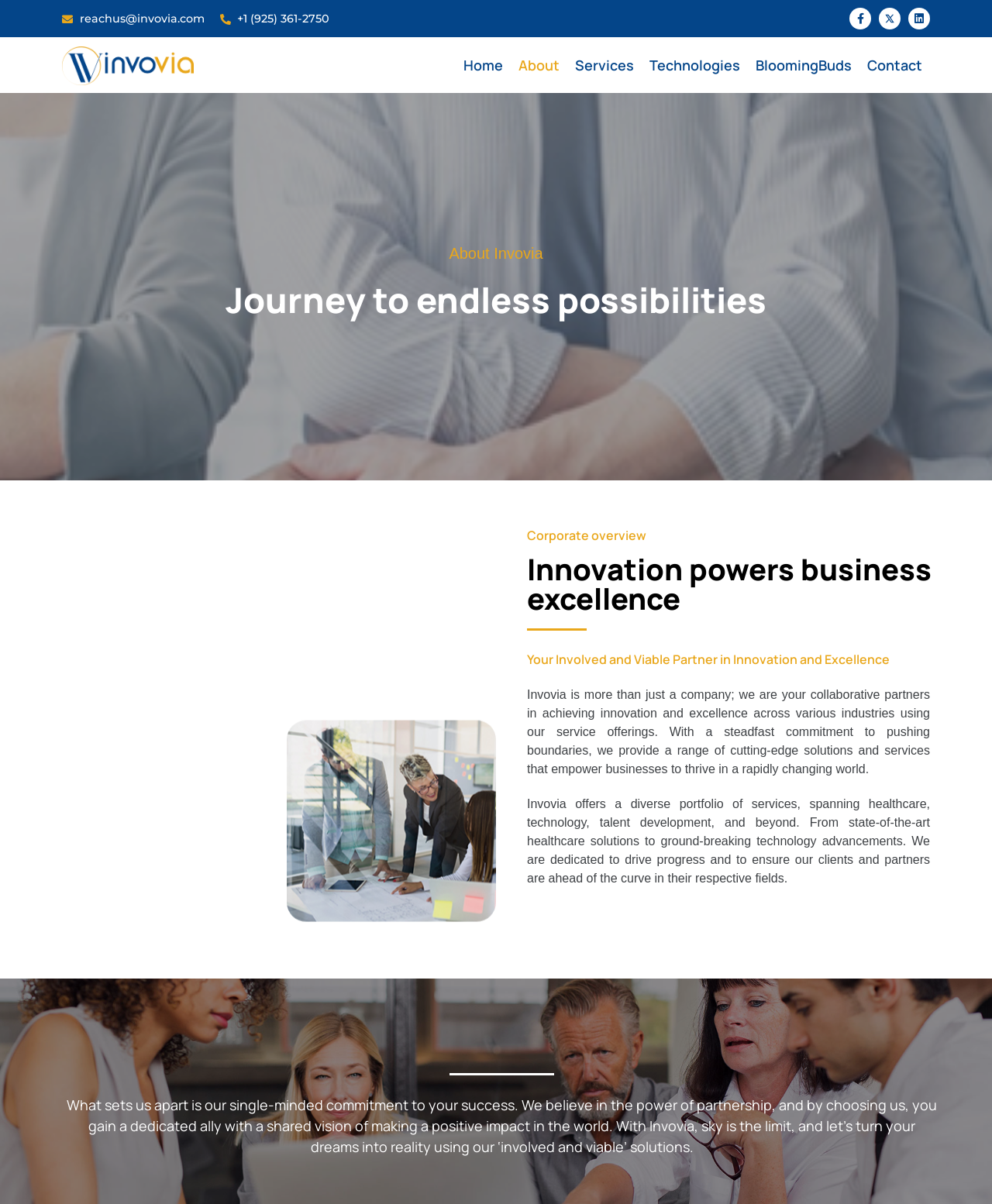What is the company's email address?
Refer to the image and answer the question using a single word or phrase.

reachus@invovia.com